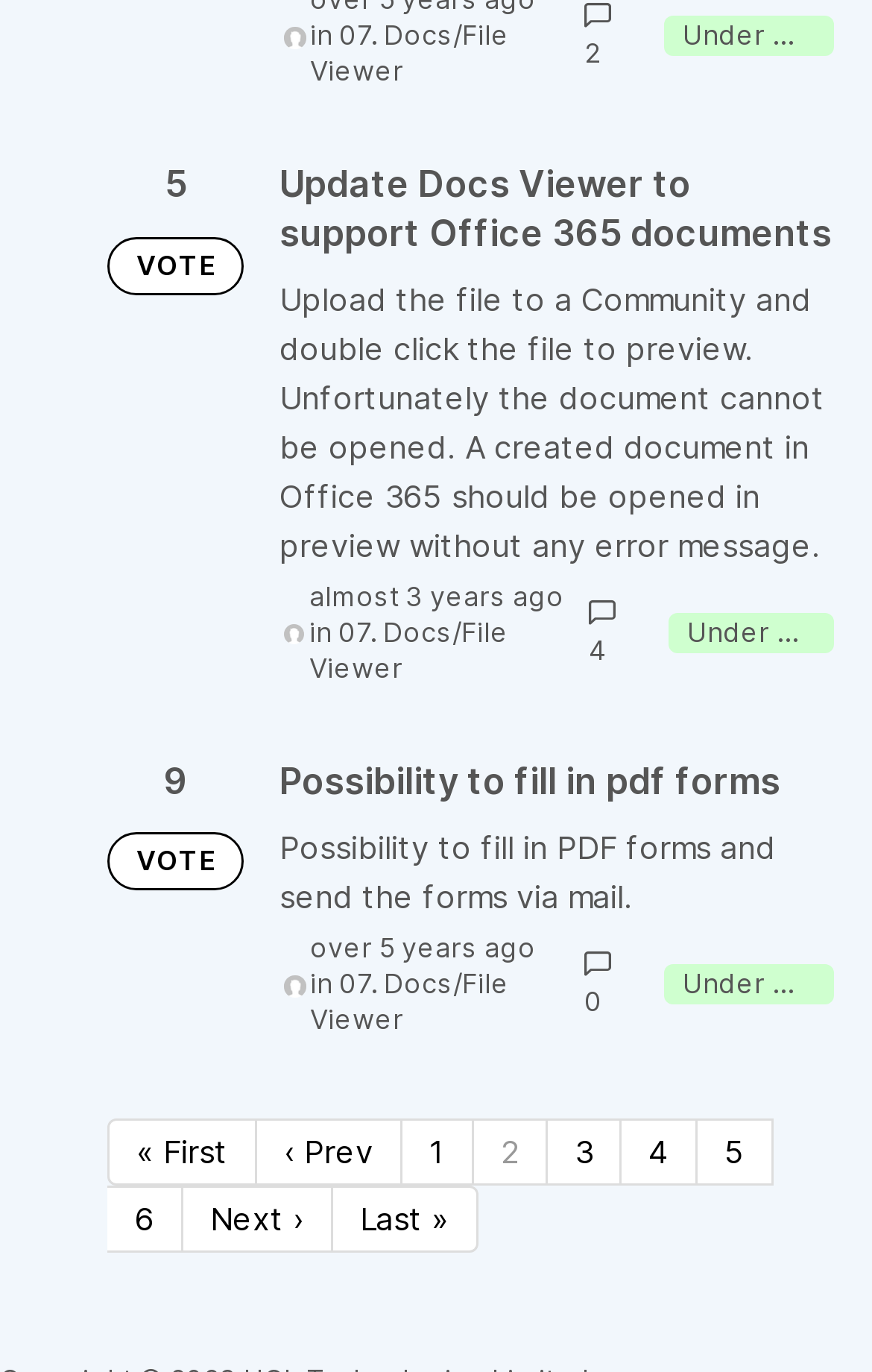Please determine the bounding box coordinates of the element's region to click in order to carry out the following instruction: "Vote for the first suggestion". The coordinates should be four float numbers between 0 and 1, i.e., [left, top, right, bottom].

[0.123, 0.172, 0.279, 0.215]